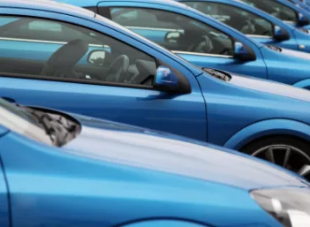What is the topic related to the image?
Provide a well-explained and detailed answer to the question.

The caption suggests that the image is representative of the topic '10 Ways to Save 10% or More on Car Insurance', implying that the image is related to cost-saving strategies in vehicle ownership.